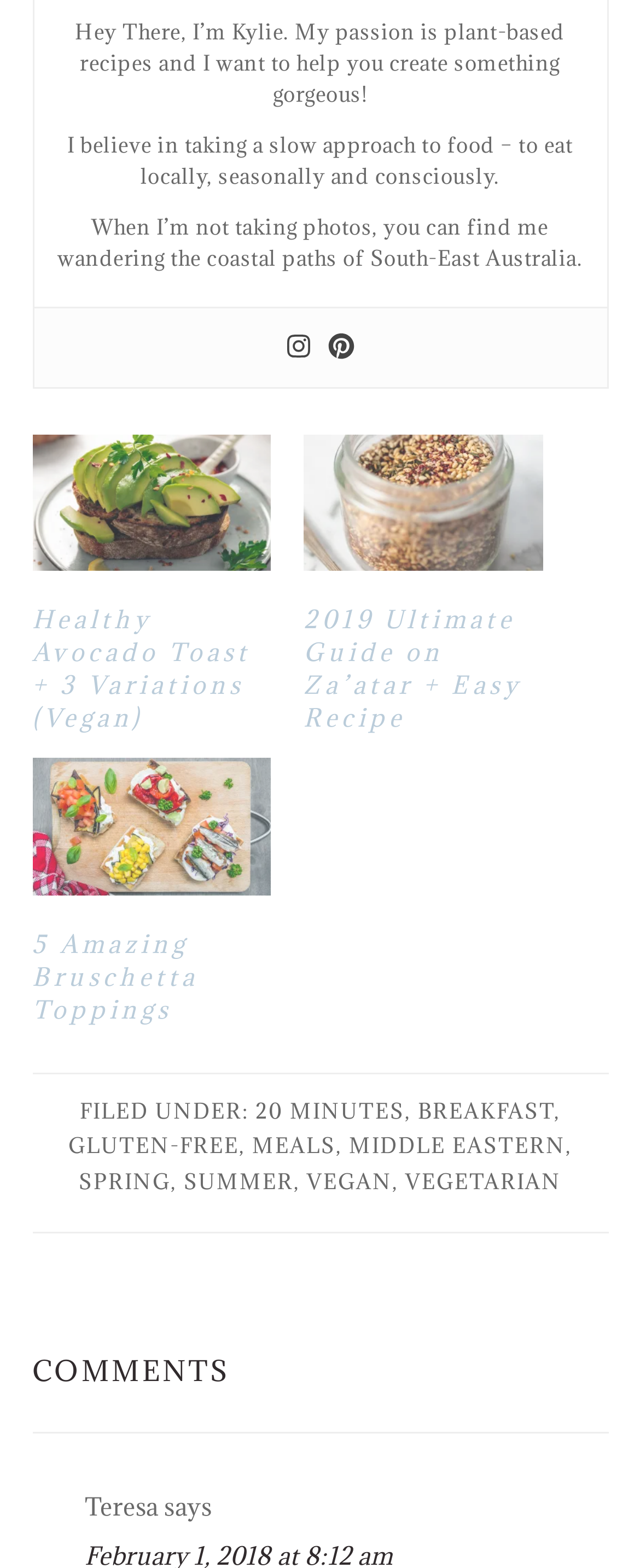Locate the bounding box coordinates of the element that should be clicked to fulfill the instruction: "View the 5 bruschetta toppings".

[0.05, 0.484, 0.423, 0.571]